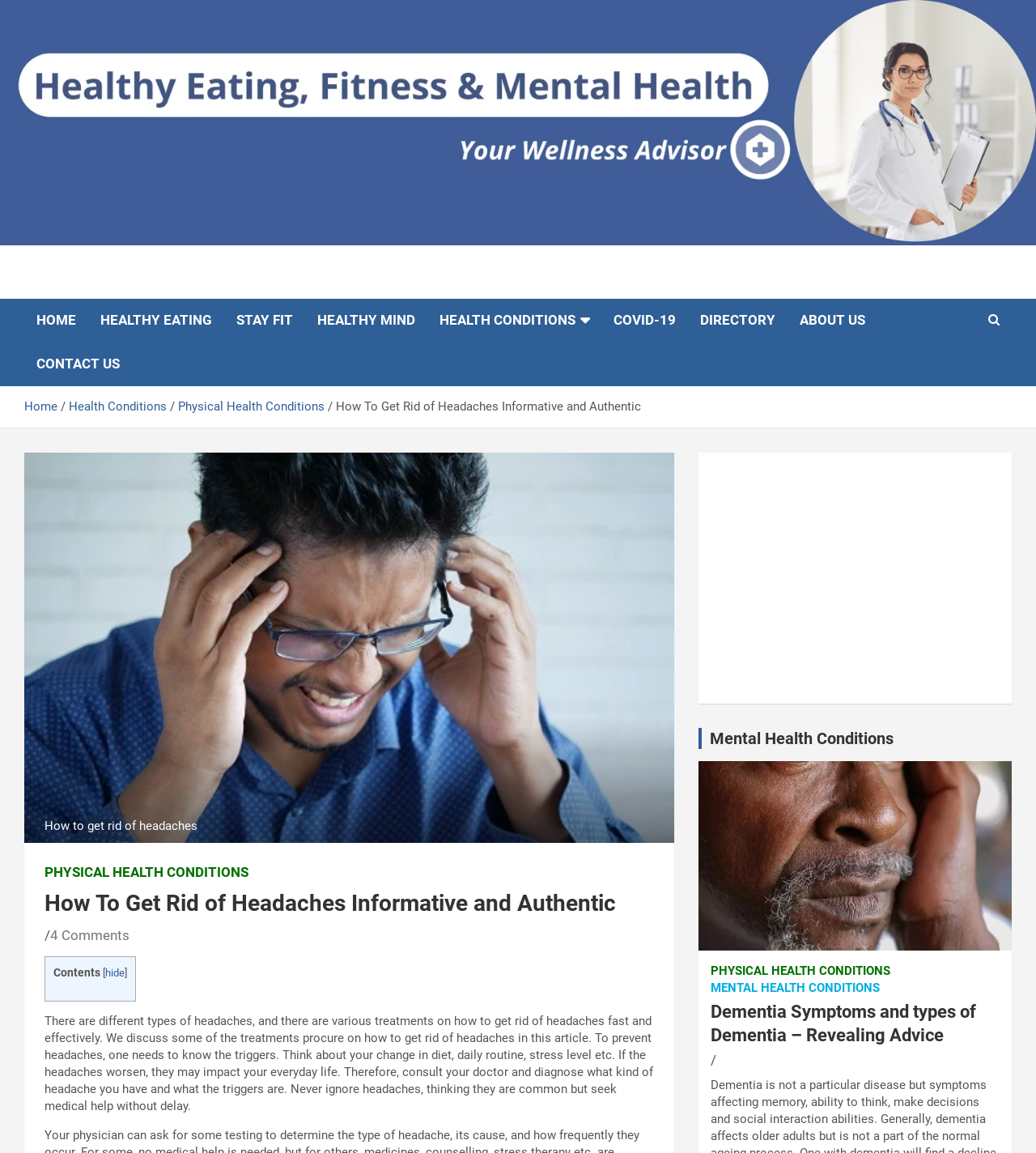Find the bounding box coordinates of the element's region that should be clicked in order to follow the given instruction: "Click on the 'HOME' link". The coordinates should consist of four float numbers between 0 and 1, i.e., [left, top, right, bottom].

[0.023, 0.259, 0.085, 0.297]